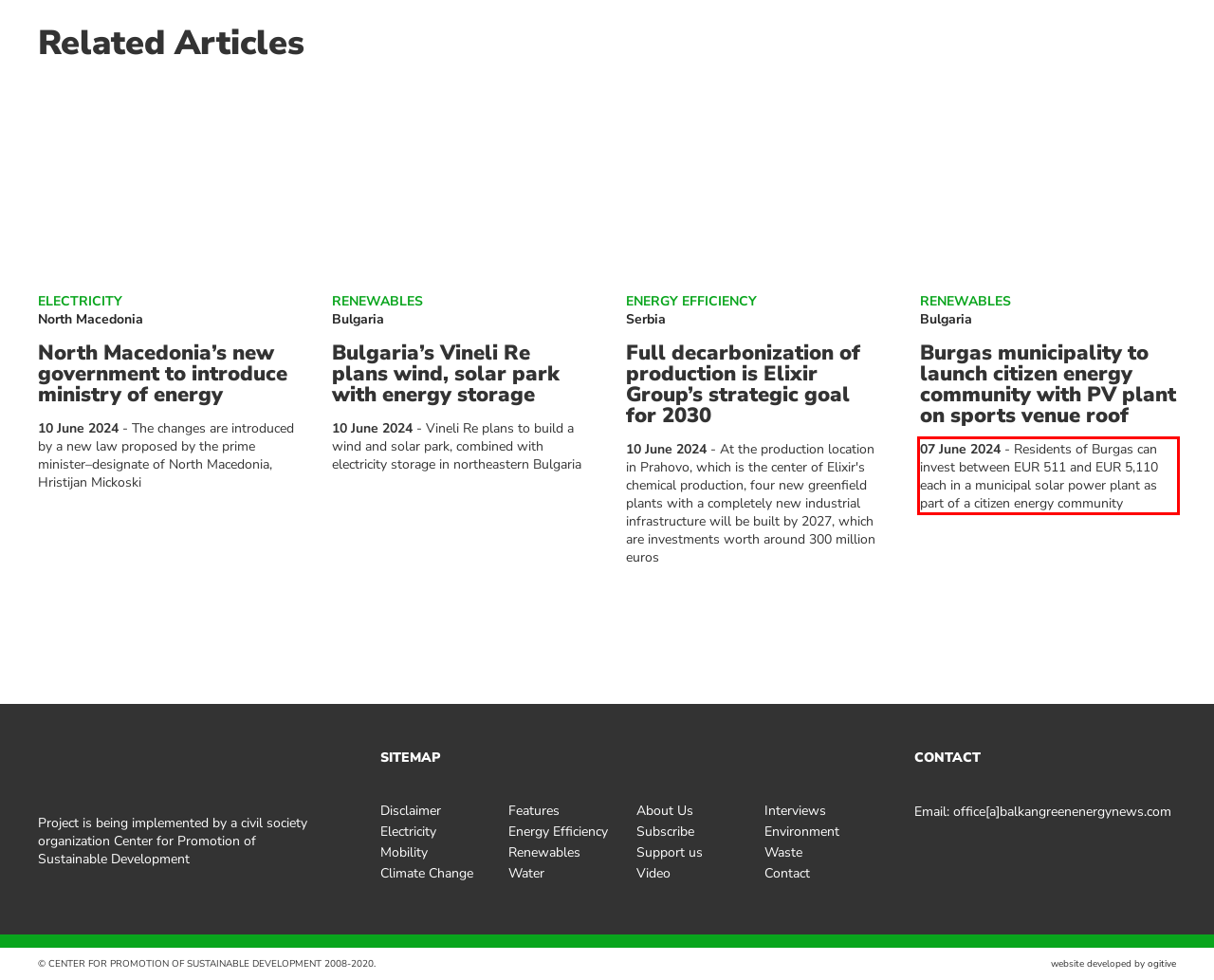Analyze the red bounding box in the provided webpage screenshot and generate the text content contained within.

07 June 2024 - Residents of Burgas can invest between EUR 511 and EUR 5,110 each in a municipal solar power plant as part of a citizen energy community